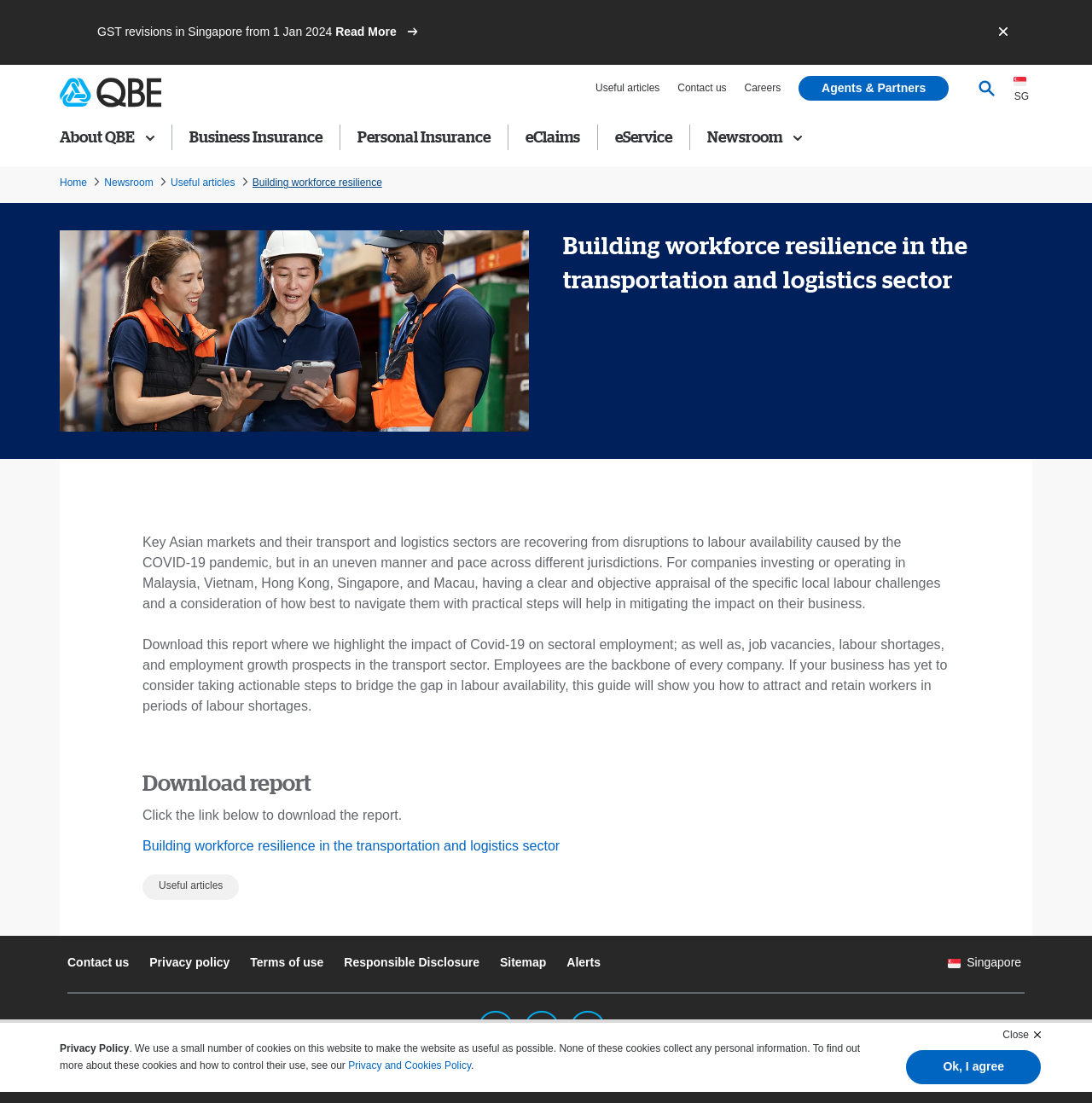Using the element description Privacy policy, predict the bounding box coordinates for the UI element. Provide the coordinates in (top-left x, top-left y, bottom-right x, bottom-right y) format with values ranging from 0 to 1.

[0.137, 0.866, 0.21, 0.879]